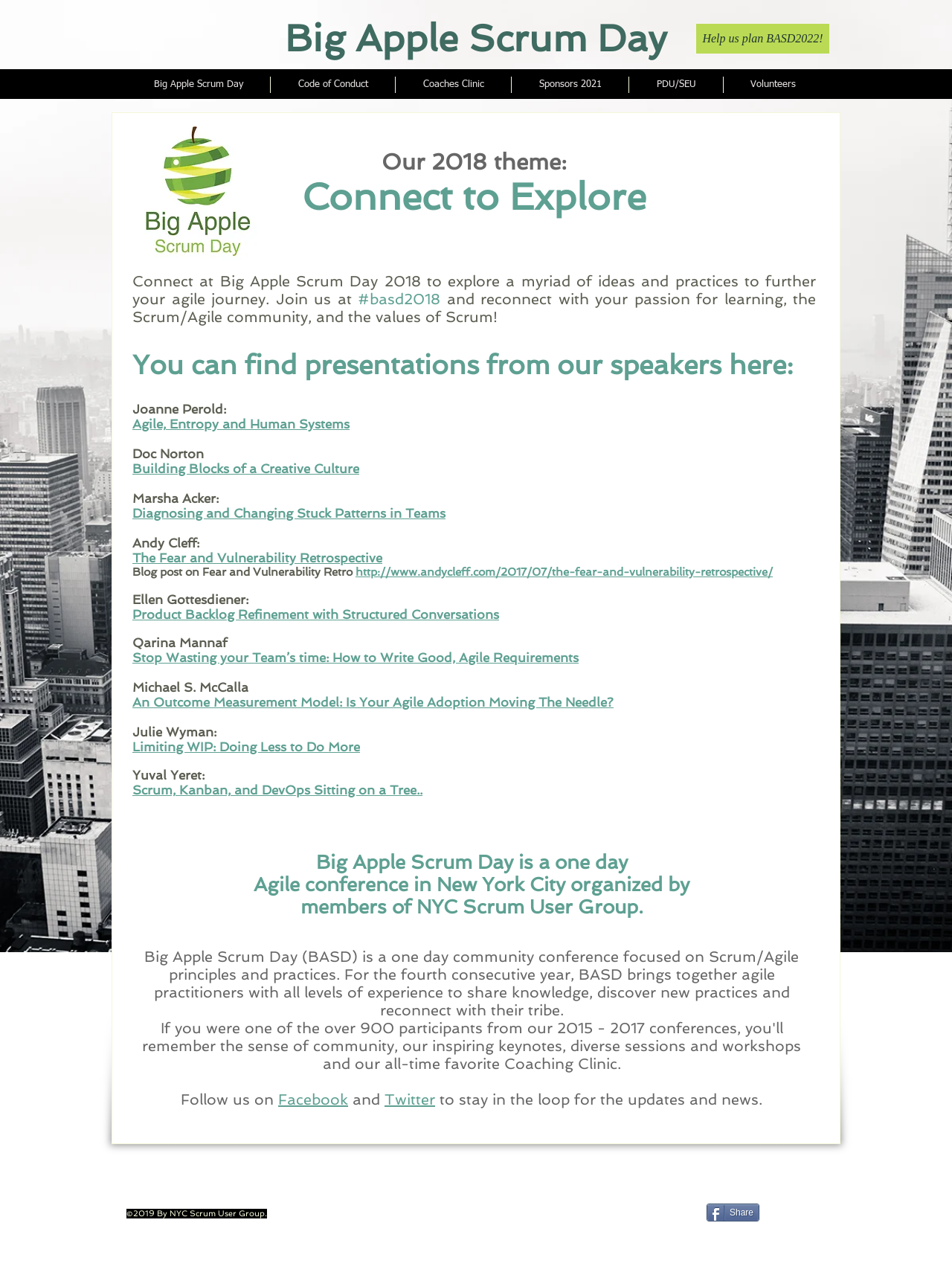Where can I find presentations from speakers?
Using the image, answer in one word or phrase.

On the webpage